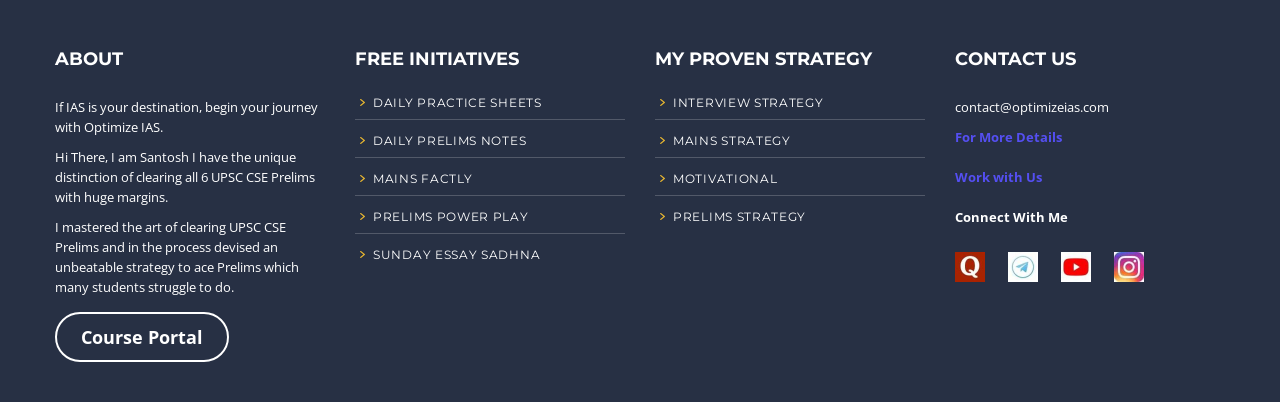Identify the bounding box for the UI element that is described as follows: "Mains Strategy".

[0.512, 0.323, 0.723, 0.393]